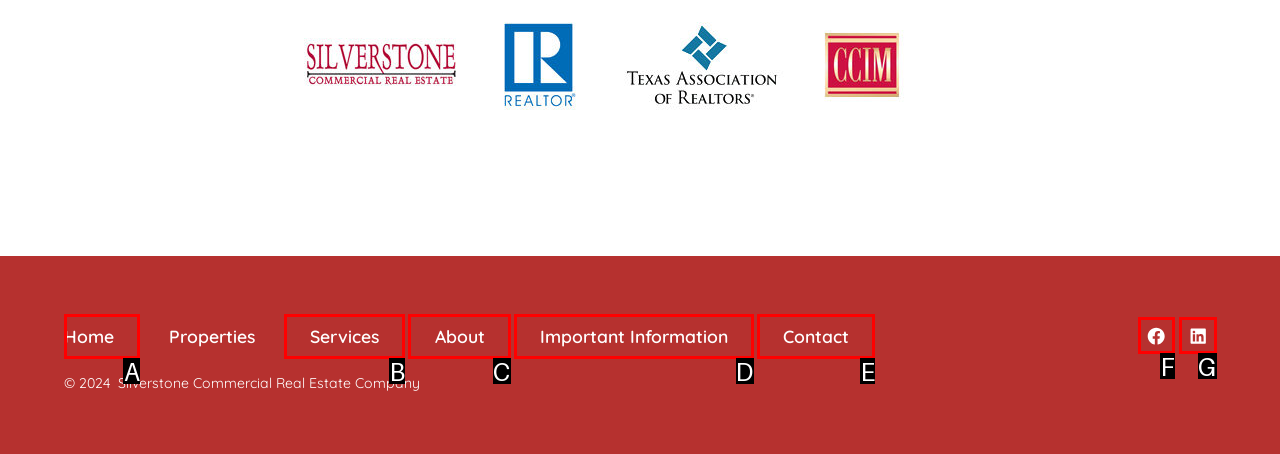Point out the option that aligns with the description: Important Information
Provide the letter of the corresponding choice directly.

D